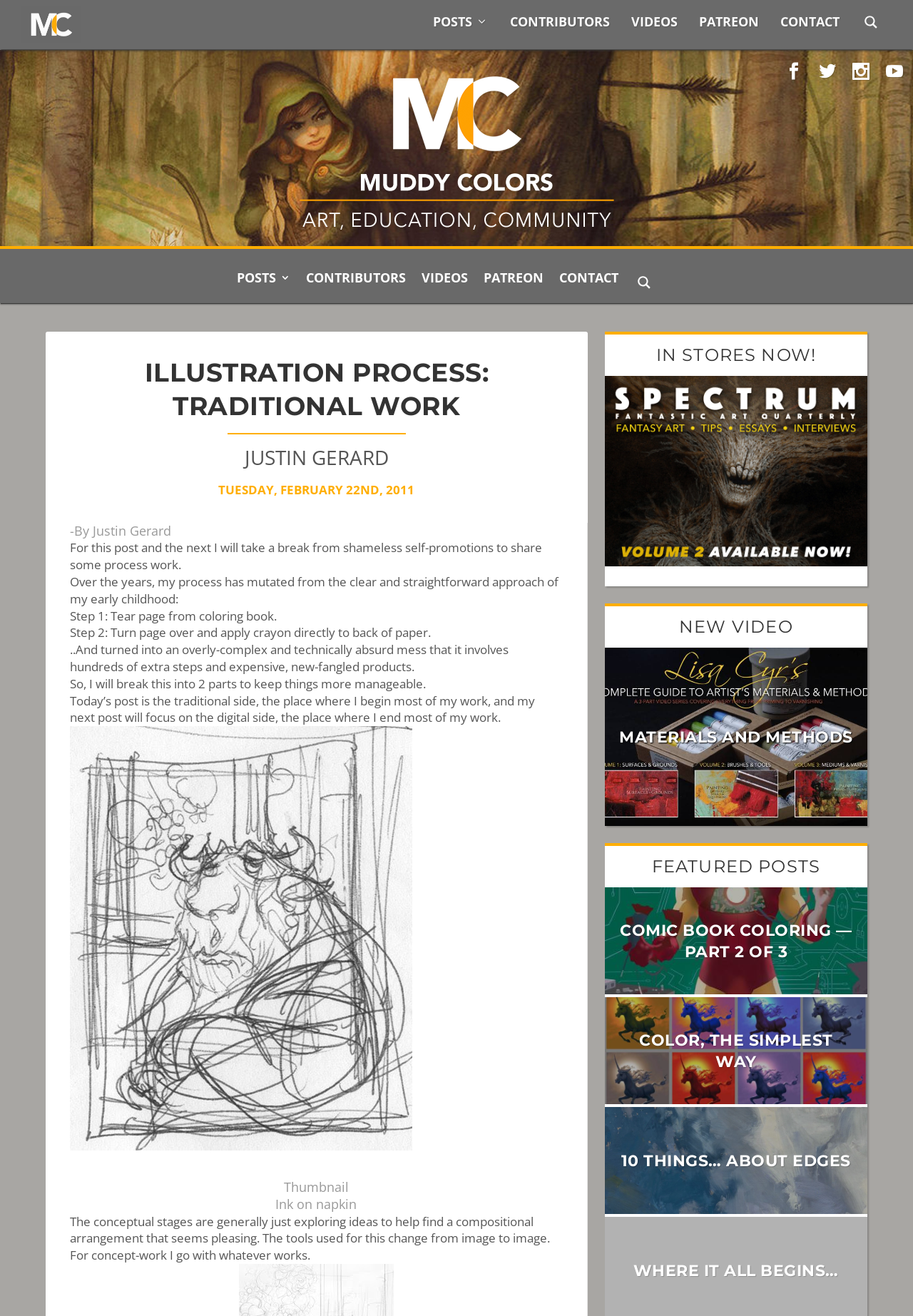Determine the bounding box coordinates of the element that should be clicked to execute the following command: "Go to the posts page".

[0.259, 0.207, 0.318, 0.23]